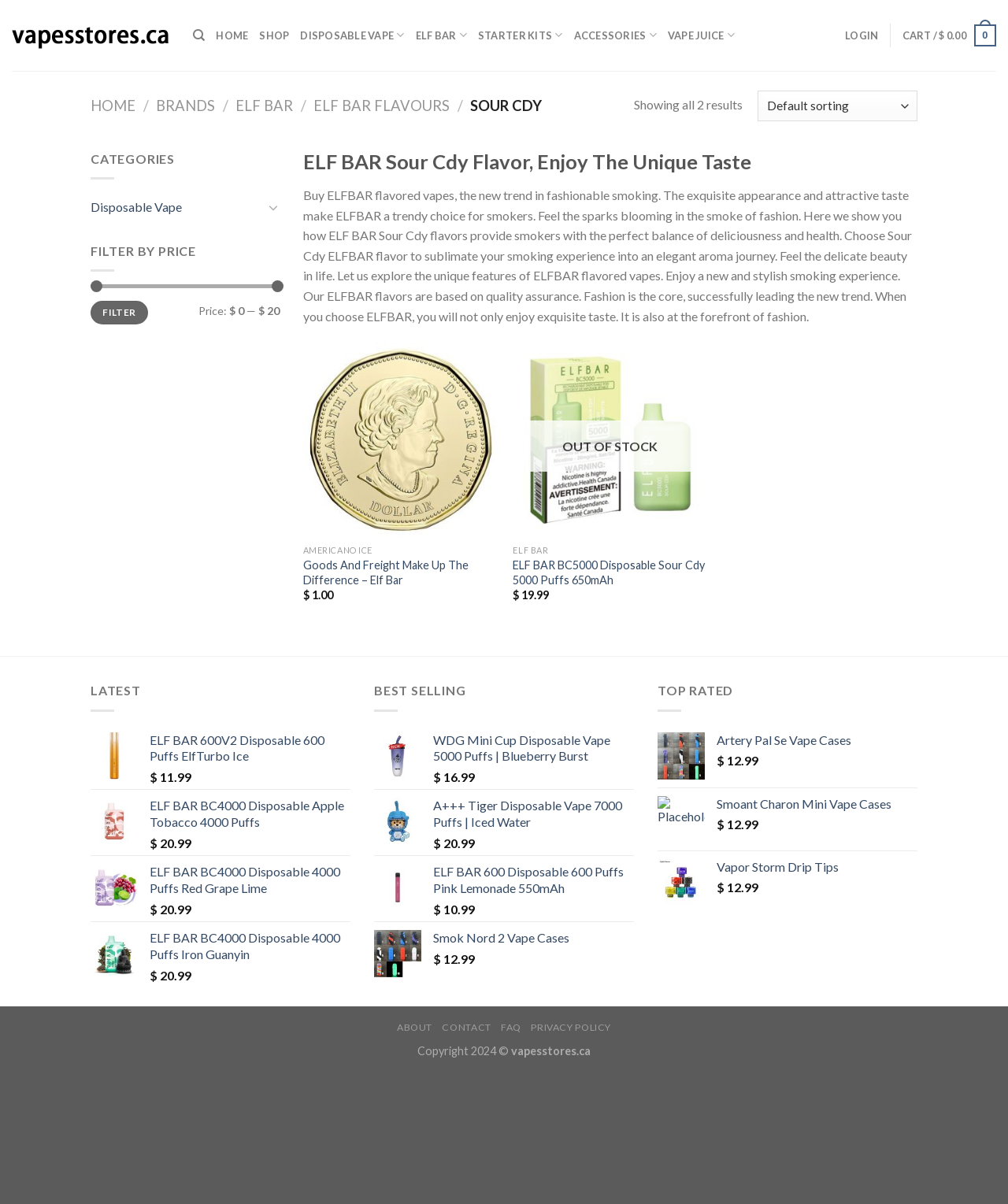Please locate the bounding box coordinates of the element's region that needs to be clicked to follow the instruction: "Select the 'DISPOSABLE VAPE' category". The bounding box coordinates should be provided as four float numbers between 0 and 1, i.e., [left, top, right, bottom].

[0.298, 0.016, 0.401, 0.043]